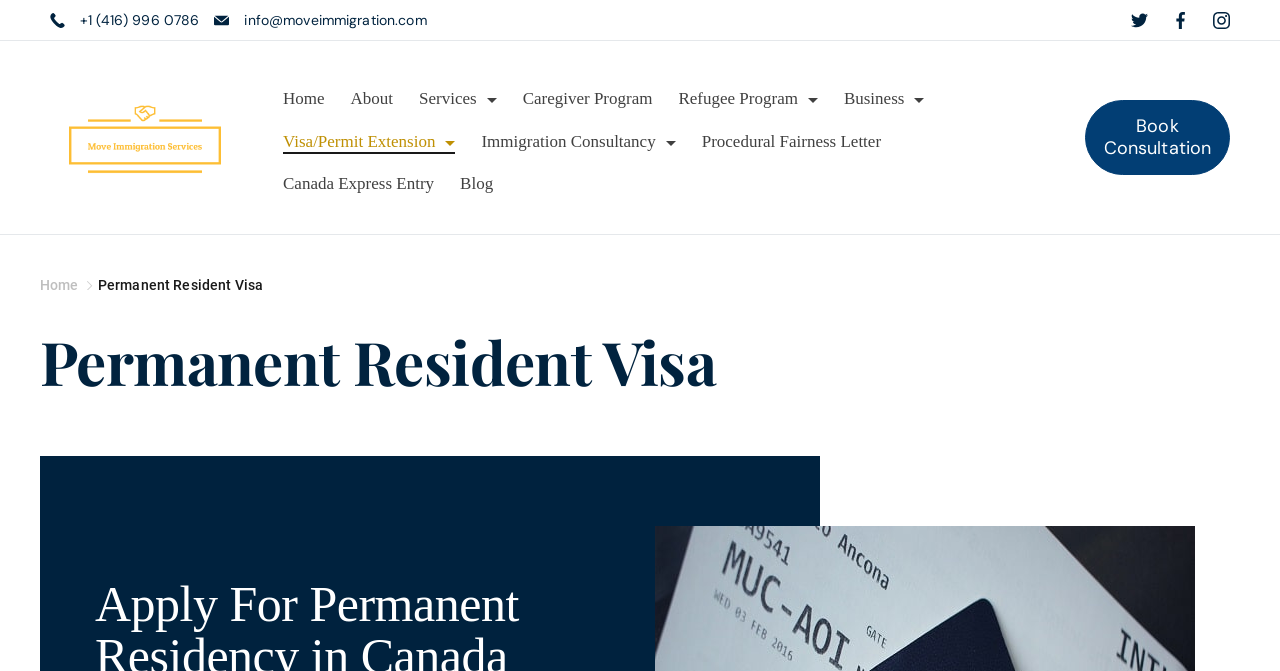Please locate the bounding box coordinates for the element that should be clicked to achieve the following instruction: "Send an email to the immigration service". Ensure the coordinates are given as four float numbers between 0 and 1, i.e., [left, top, right, bottom].

[0.191, 0.016, 0.333, 0.042]